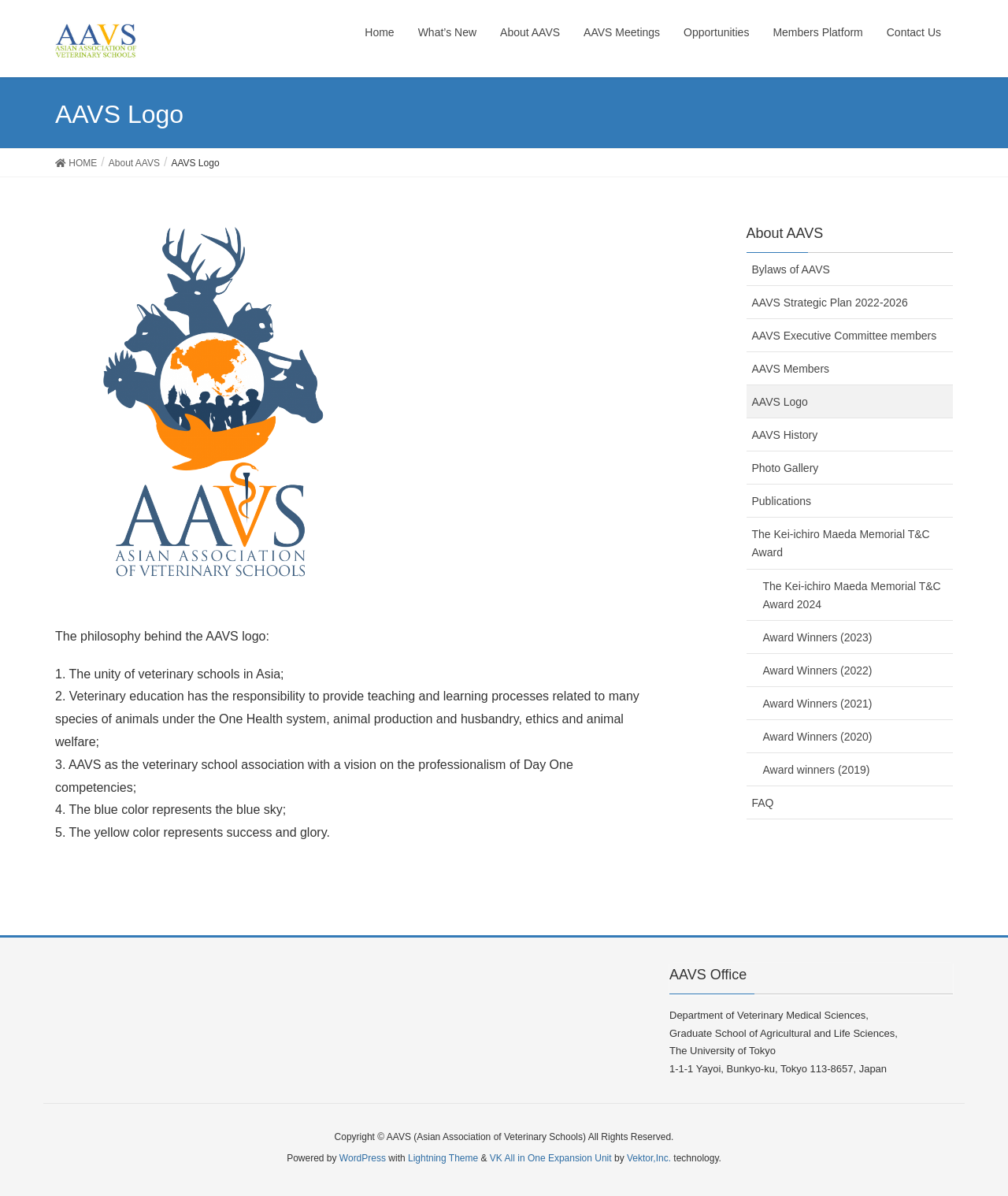What is the purpose of the AAVS?
Answer the question with detailed information derived from the image.

The purpose of the AAVS can be inferred from the second point of the philosophy behind the AAVS logo, which states that veterinary education has the responsibility to provide teaching and learning processes related to many species of animals under the One Health system, animal production and husbandry, ethics and animal welfare.